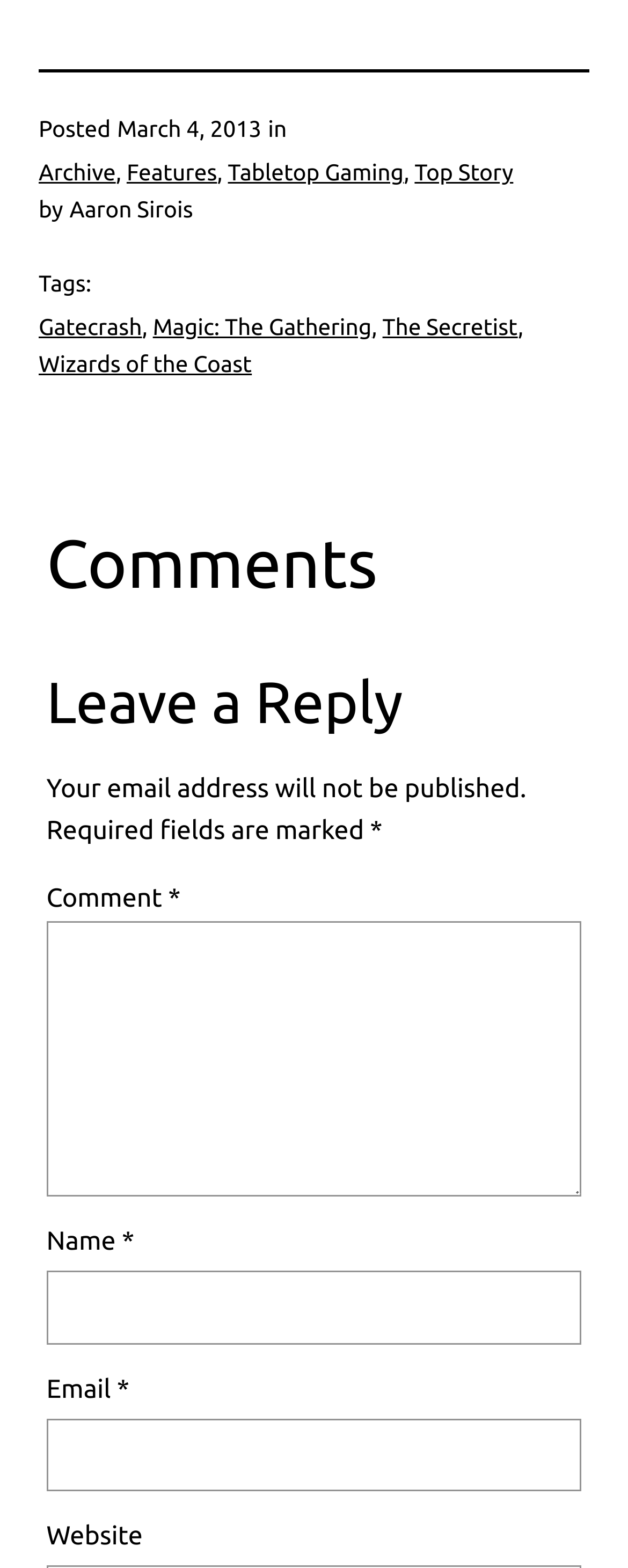Identify the bounding box coordinates for the UI element described as: "Gatecrash". The coordinates should be provided as four floats between 0 and 1: [left, top, right, bottom].

[0.062, 0.2, 0.226, 0.217]